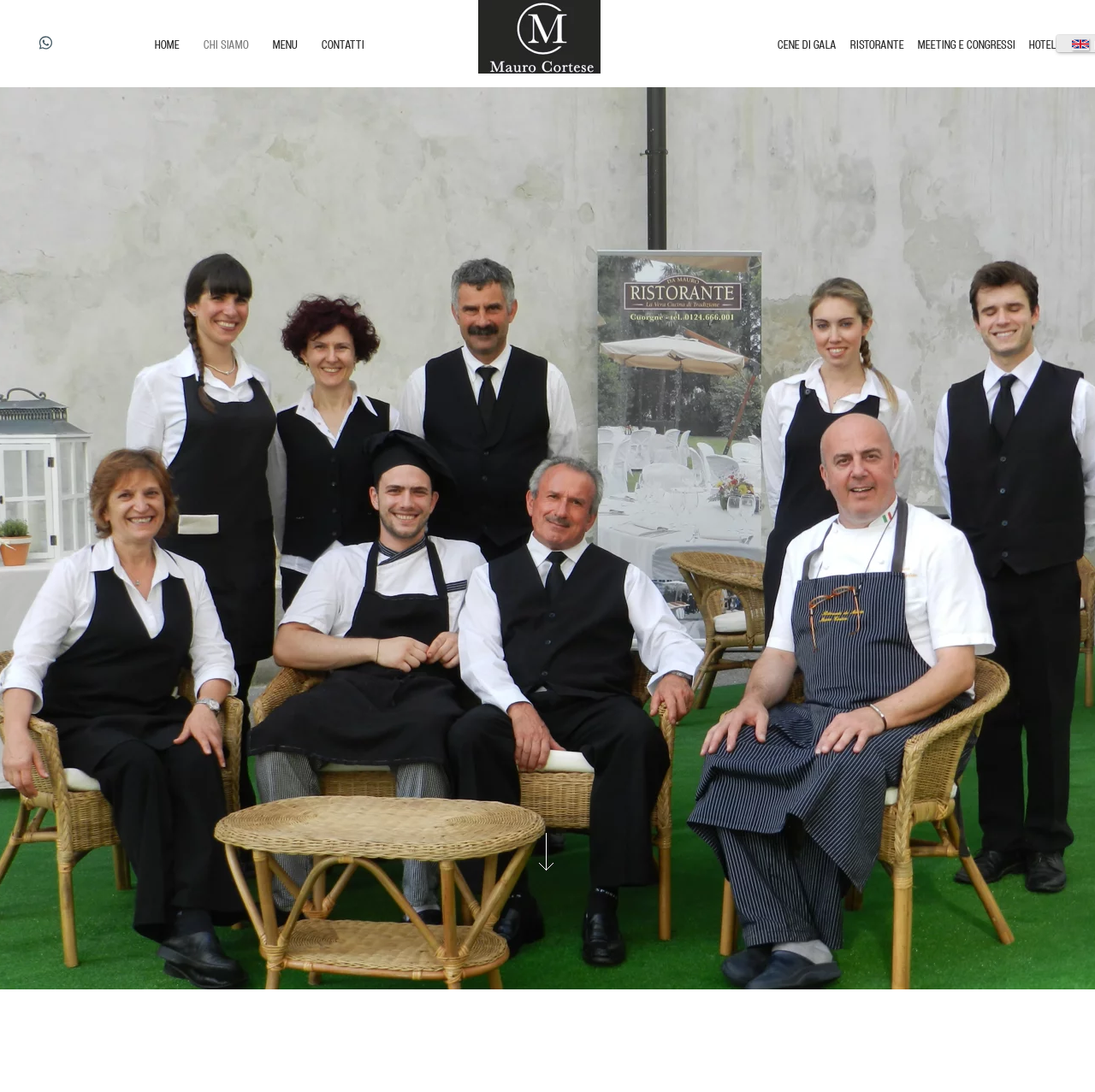Provide a brief response to the question below using a single word or phrase: 
Is there a background image?

Yes